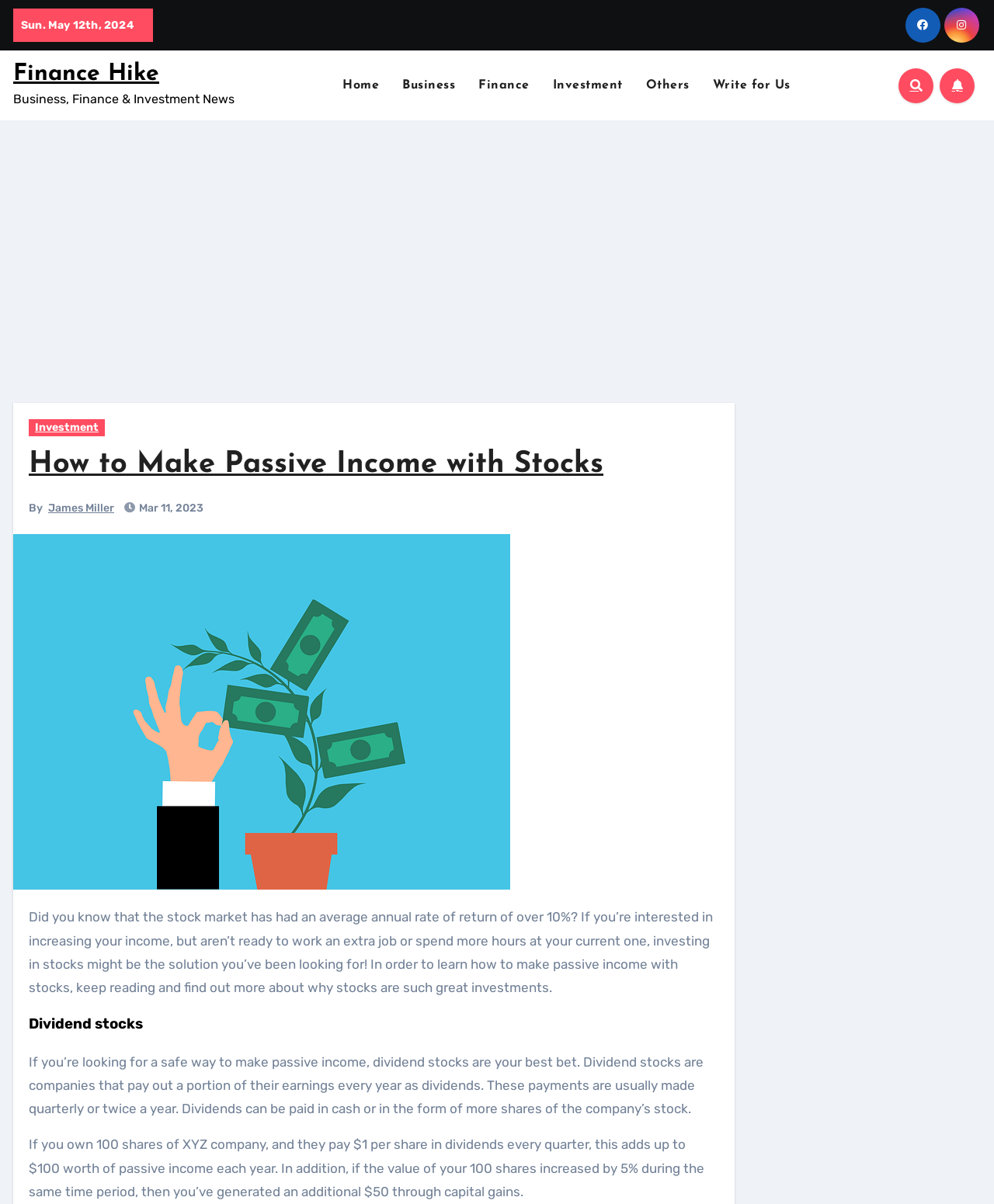Please identify the bounding box coordinates of the element's region that should be clicked to execute the following instruction: "Click on the 'Write for Us' link". The bounding box coordinates must be four float numbers between 0 and 1, i.e., [left, top, right, bottom].

[0.705, 0.057, 0.807, 0.085]